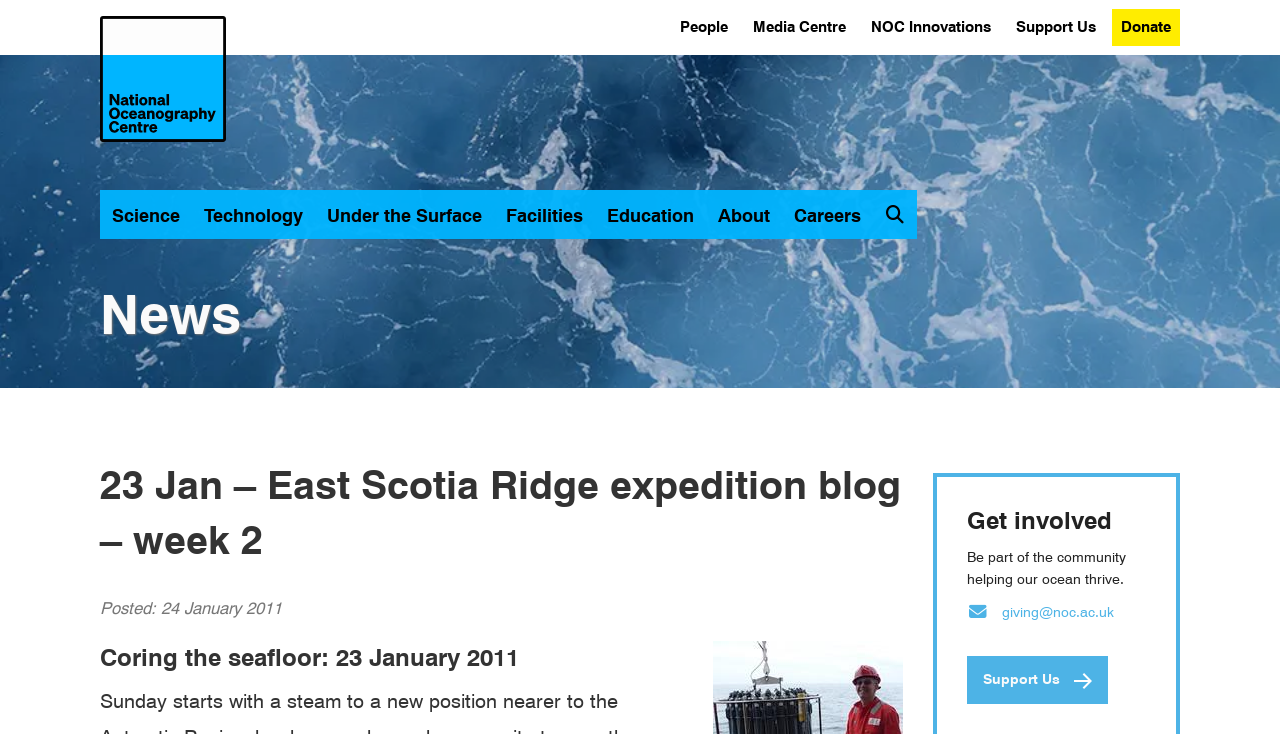Please indicate the bounding box coordinates for the clickable area to complete the following task: "Click the 'Support Us' link". The coordinates should be specified as four float numbers between 0 and 1, i.e., [left, top, right, bottom].

[0.794, 0.02, 0.856, 0.056]